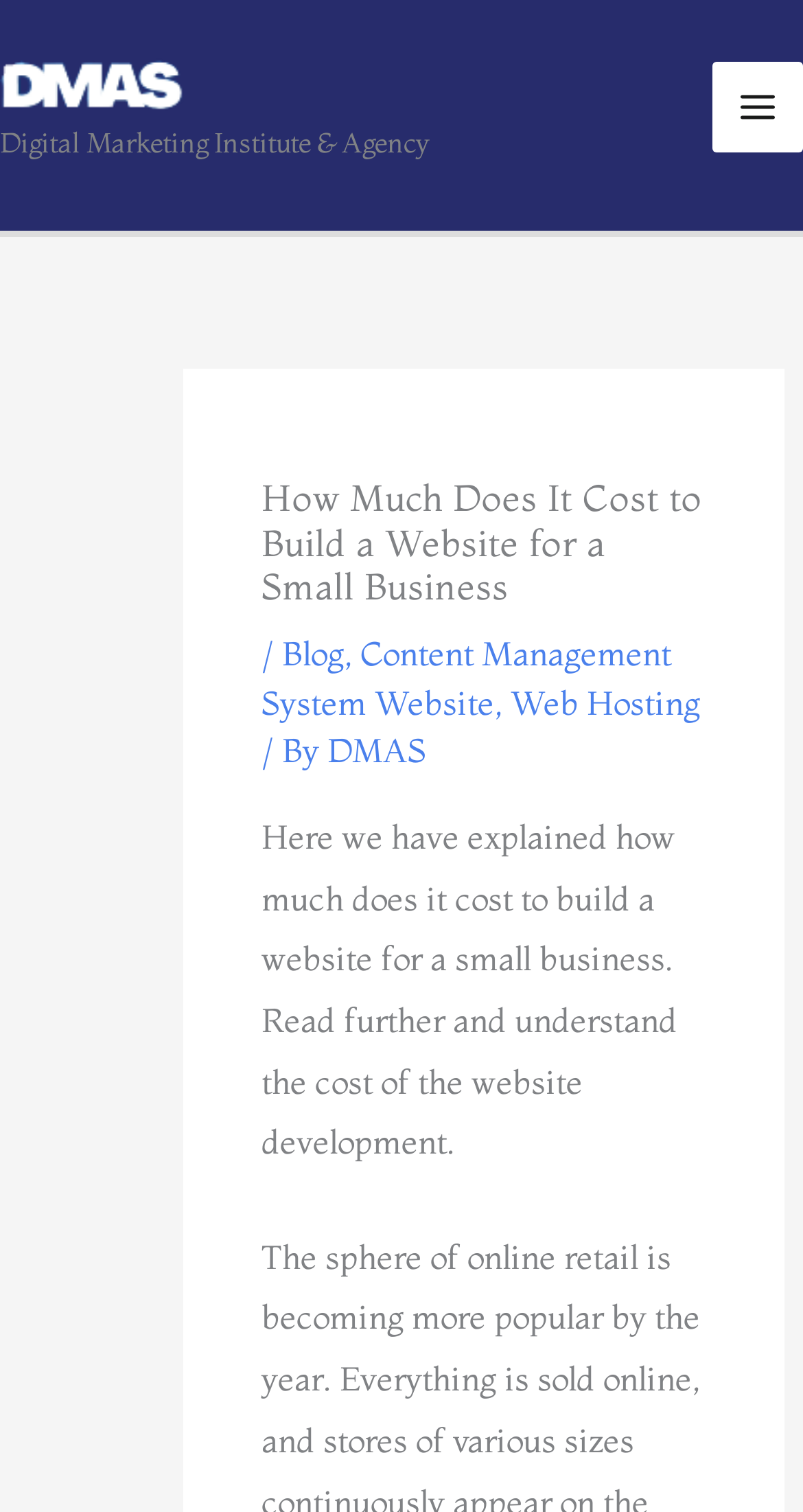Extract the bounding box coordinates of the UI element described: "DMAS". Provide the coordinates in the format [left, top, right, bottom] with values ranging from 0 to 1.

[0.408, 0.482, 0.531, 0.509]